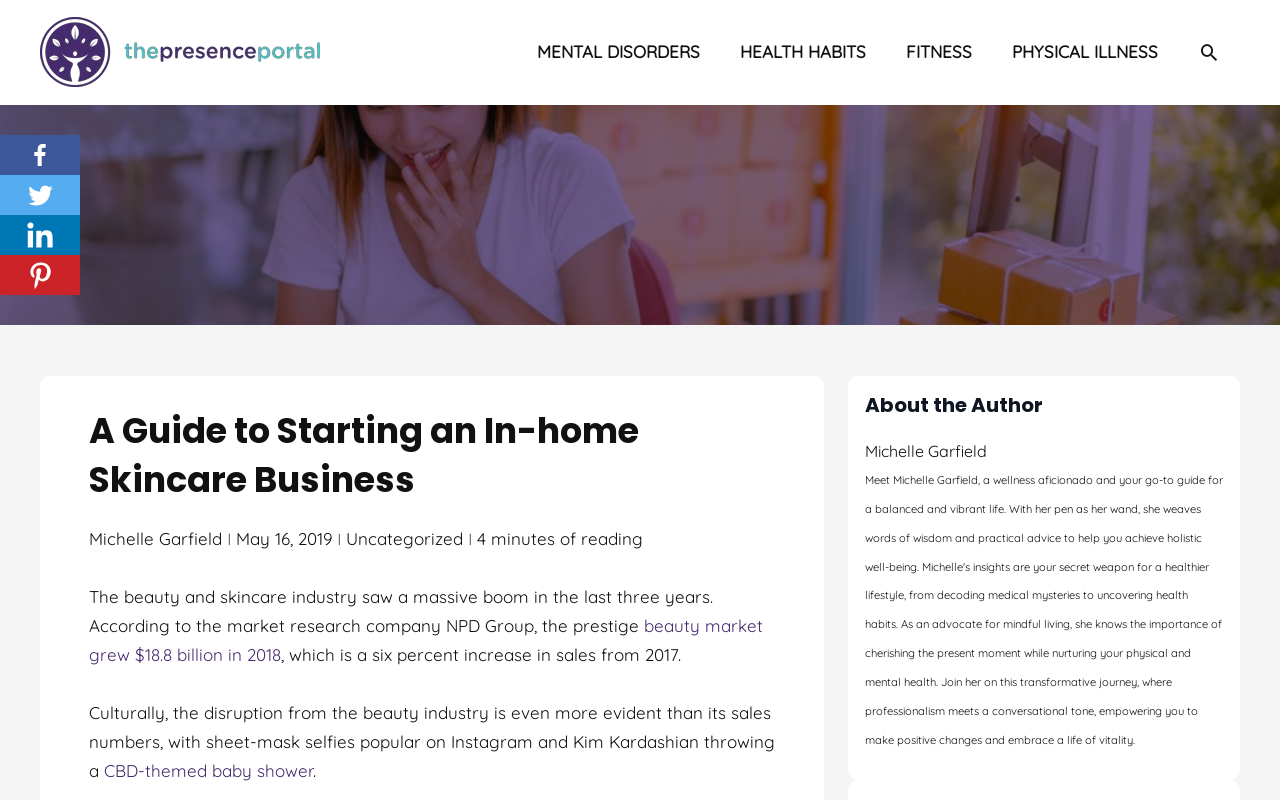Explain in detail what is displayed on the webpage.

This webpage is about starting an in-home skincare business. At the top left, there is a logo of "The Presence Portal" accompanied by a link to the portal. To the right of the logo, there is a navigation menu with links to various categories such as "MENTAL DISORDERS", "HEALTH HABITS", "FITNESS", and "PHYSICAL ILLNESS". 

Below the navigation menu, there is a heading that reads "A Guide to Starting an In-home Skincare Business". Underneath the heading, there is an article written by Michelle Garfield, dated May 16, 2019. The article discusses the growth of the beauty and skincare industry, citing a market research company's report that the prestige beauty market grew $18.8 billion in 2018. 

The article continues to discuss the cultural impact of the beauty industry, mentioning the popularity of sheet-mask selfies on Instagram and Kim Kardashian's CBD-themed baby shower. 

On the left side of the webpage, there are social media links to Facebook, Twitter, Linkedin, and Pinterest. At the bottom right, there is an "About the Author" section that provides information about Michelle Garfield.